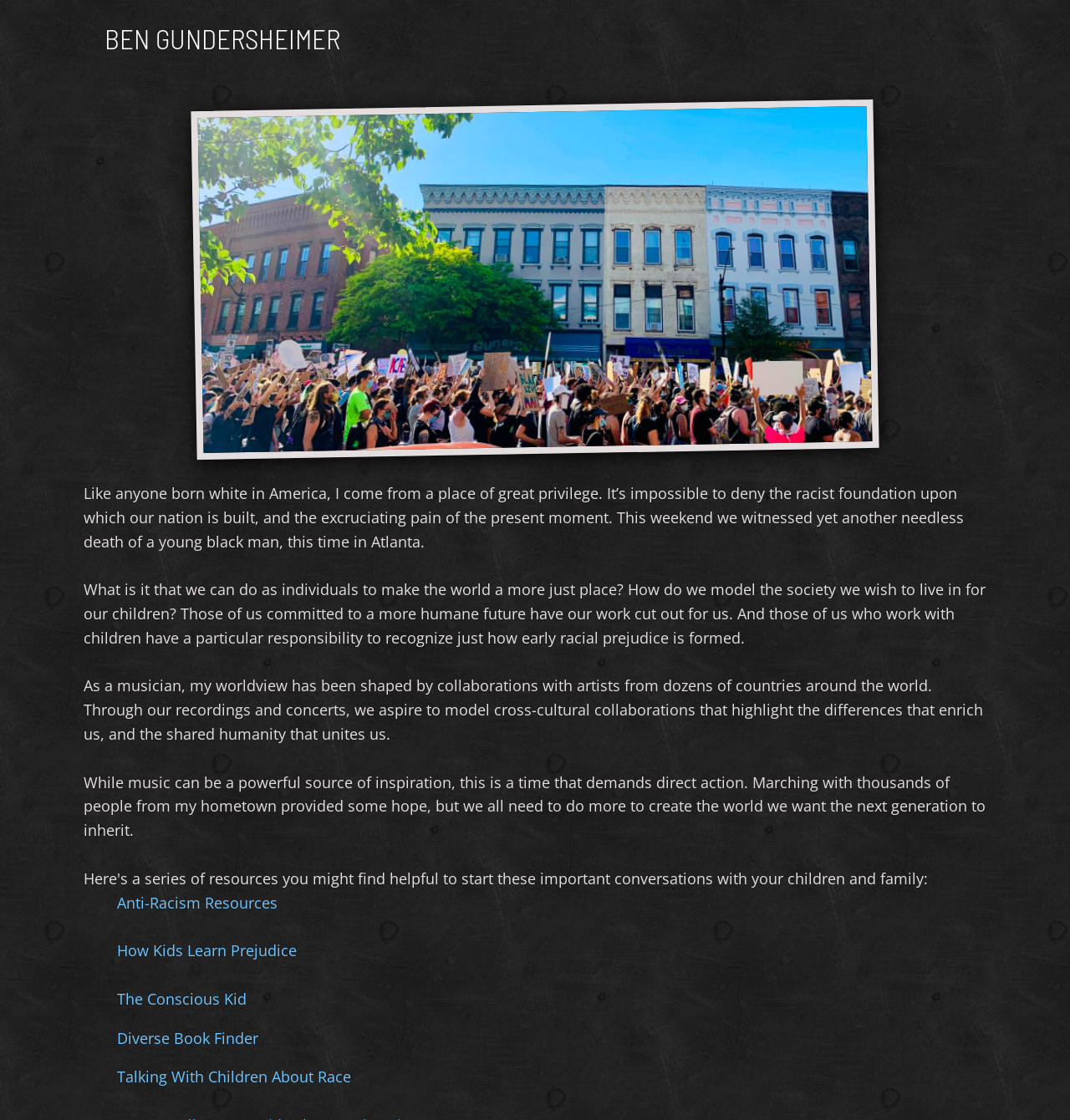Examine the image and give a thorough answer to the following question:
What is the author's call to action?

The text states, 'While music can be a powerful source of inspiration, this is a time that demands direct action.' This implies that the author is calling for direct action to create change.